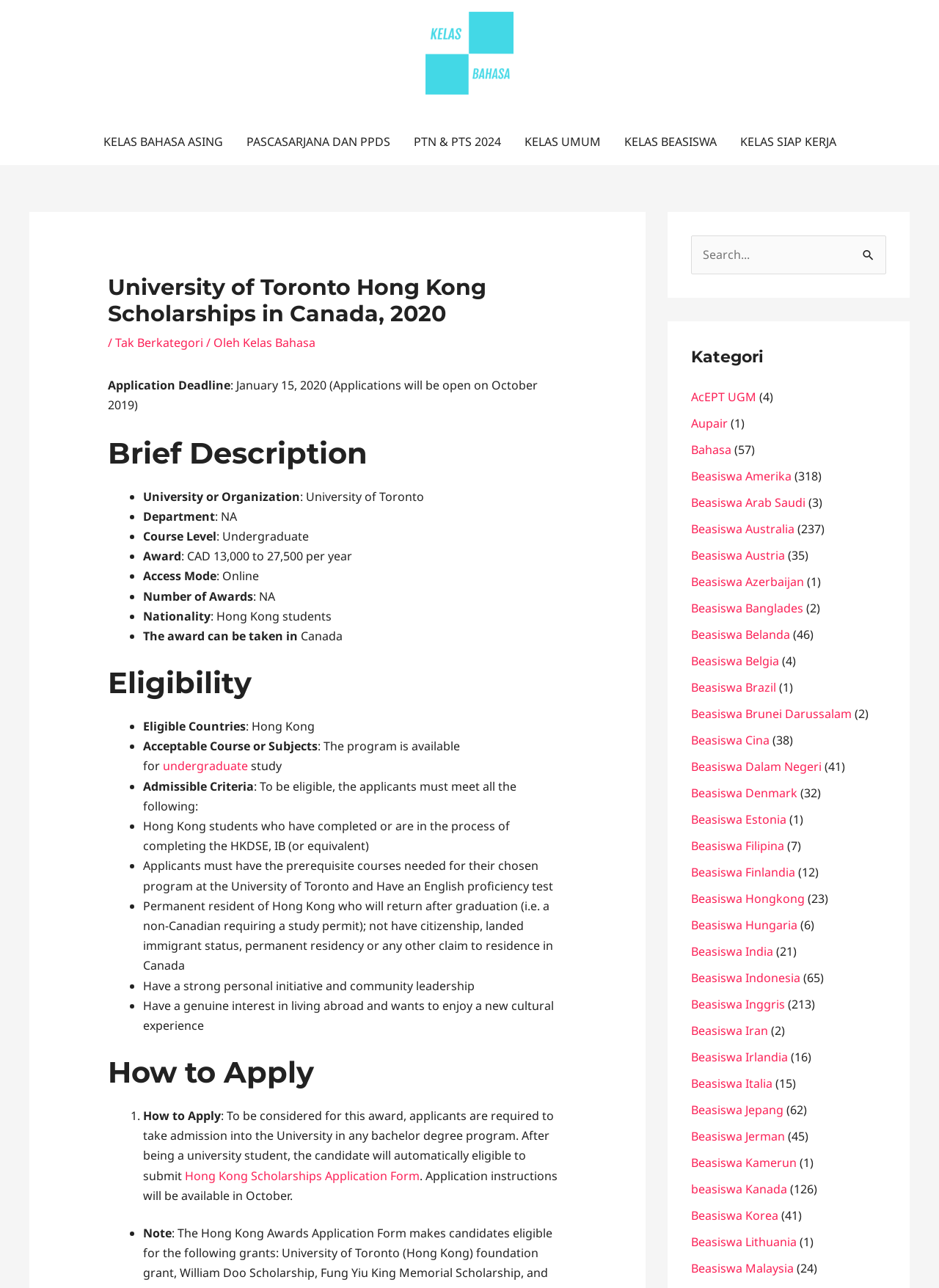Determine the coordinates of the bounding box that should be clicked to complete the instruction: "Read more about Sunna's story". The coordinates should be represented by four float numbers between 0 and 1: [left, top, right, bottom].

None